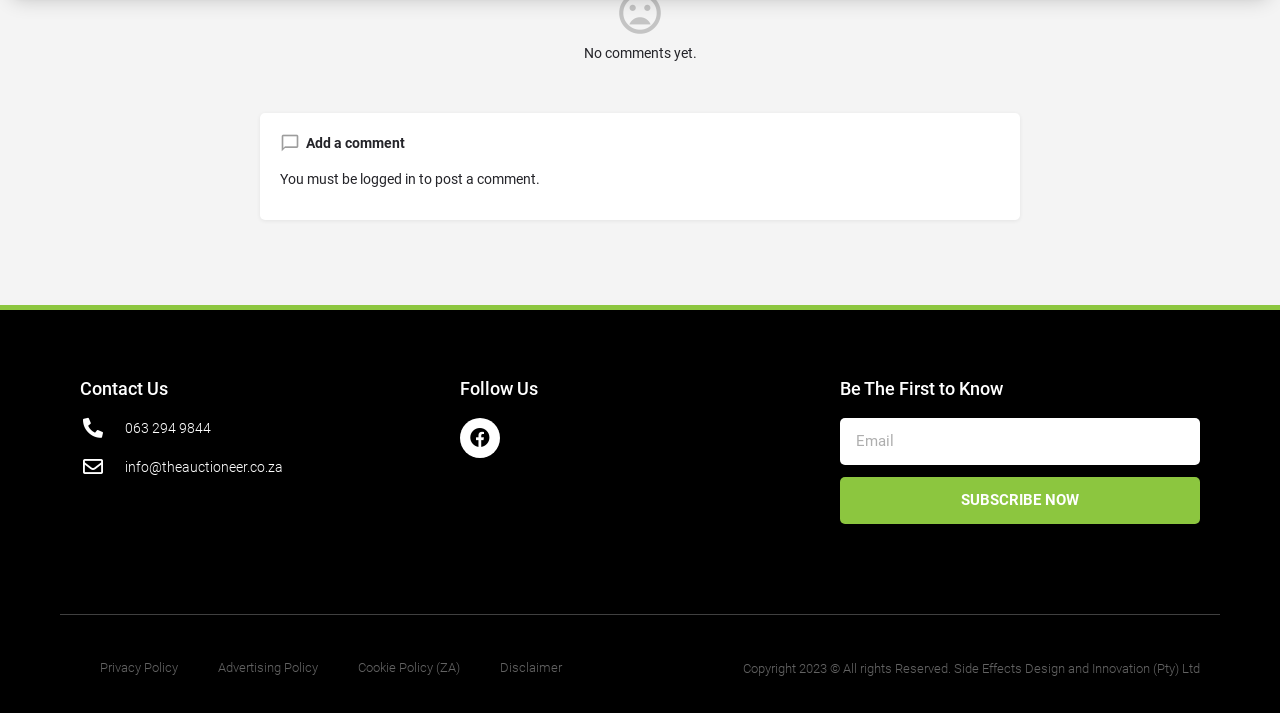Given the element description "Disclaimer" in the screenshot, predict the bounding box coordinates of that UI element.

[0.375, 0.905, 0.455, 0.97]